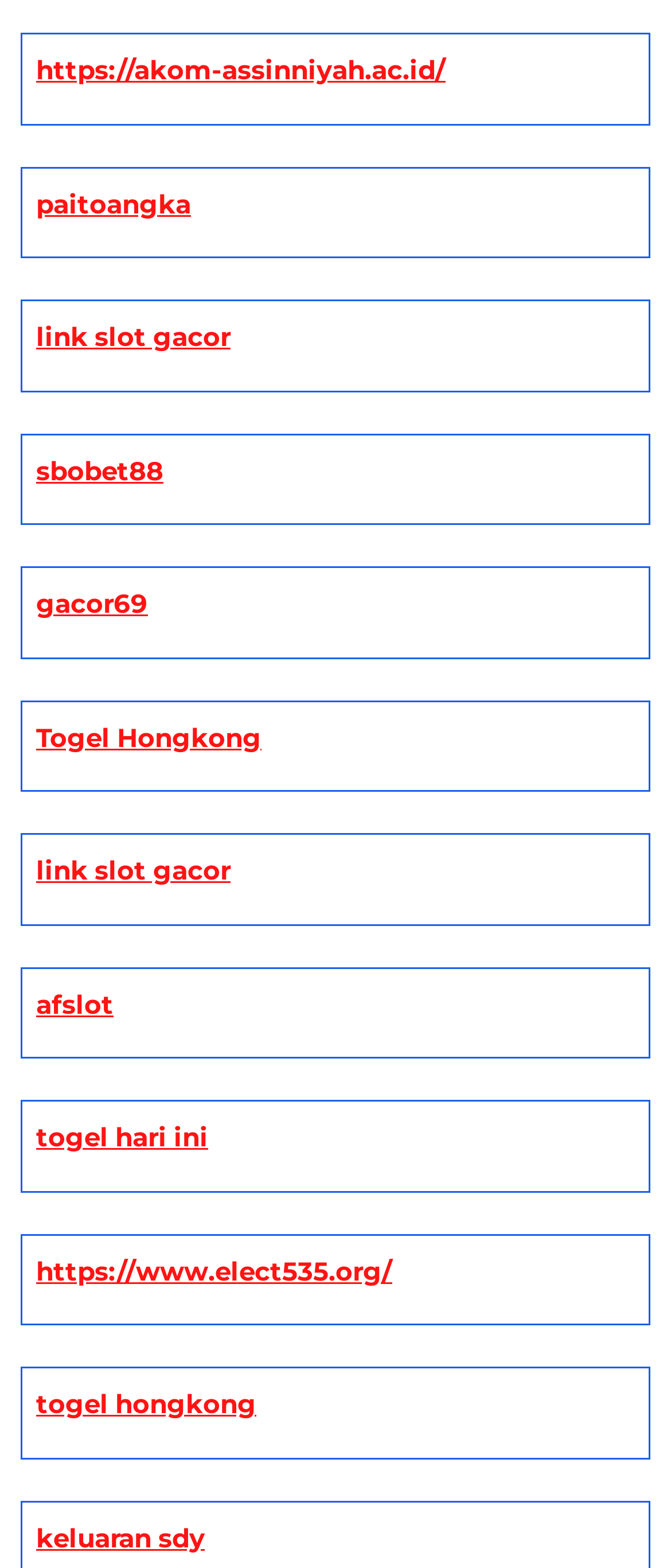Provide a brief response in the form of a single word or phrase:
What is the first link on the webpage?

https://akom-assinniyah.ac.id/